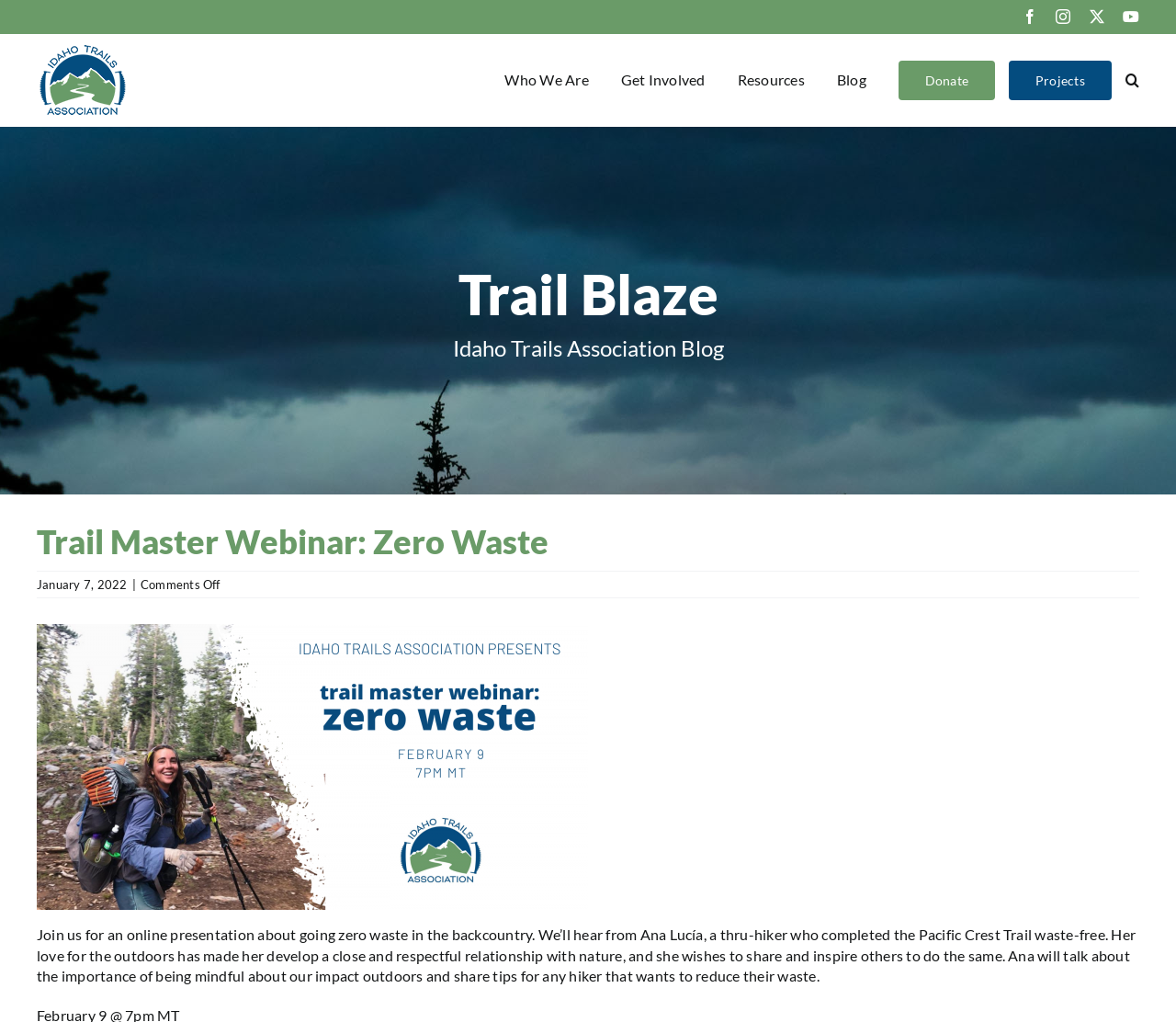Provide a brief response in the form of a single word or phrase:
Who is the speaker of the webinar?

Ana Lucía